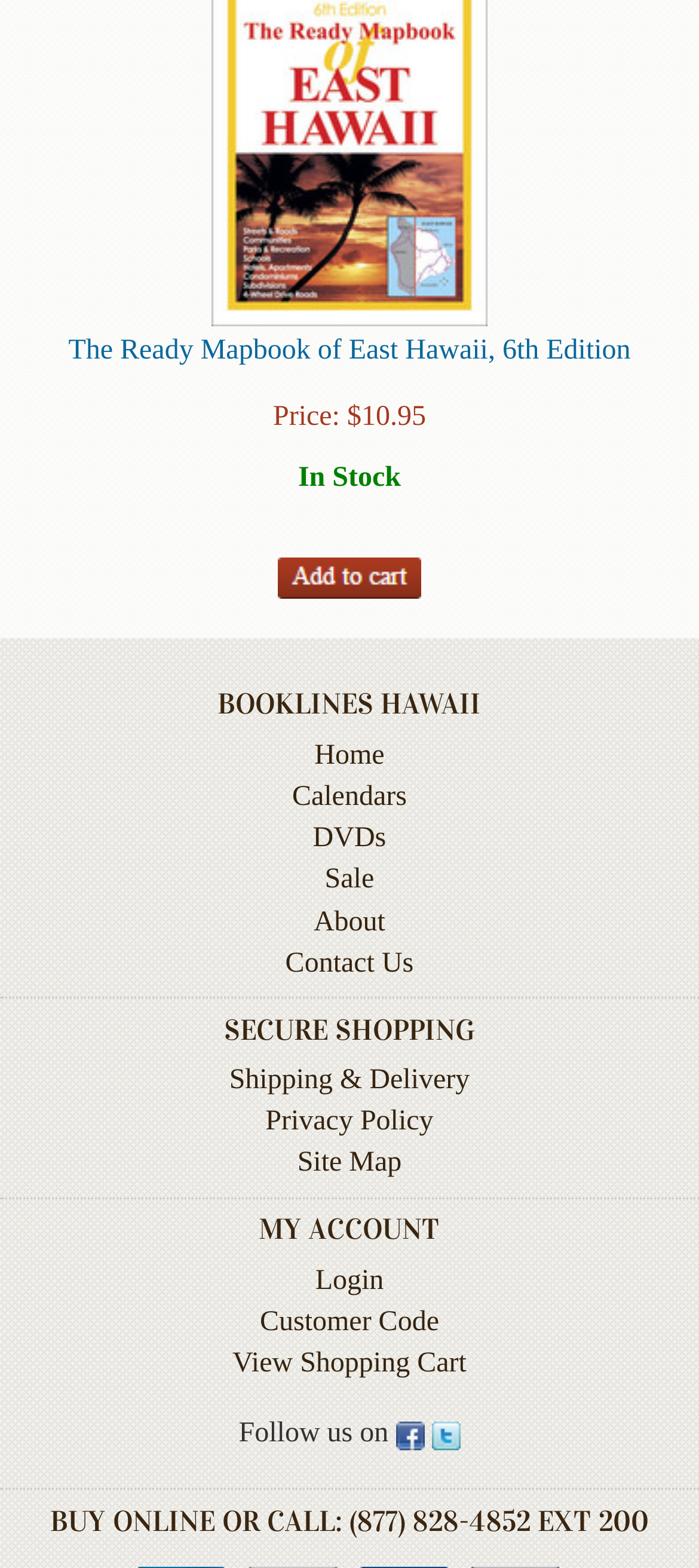Determine the coordinates of the bounding box that should be clicked to complete the instruction: "View Shopping Cart". The coordinates should be represented by four float numbers between 0 and 1: [left, top, right, bottom].

[0.013, 0.231, 0.051, 0.302]